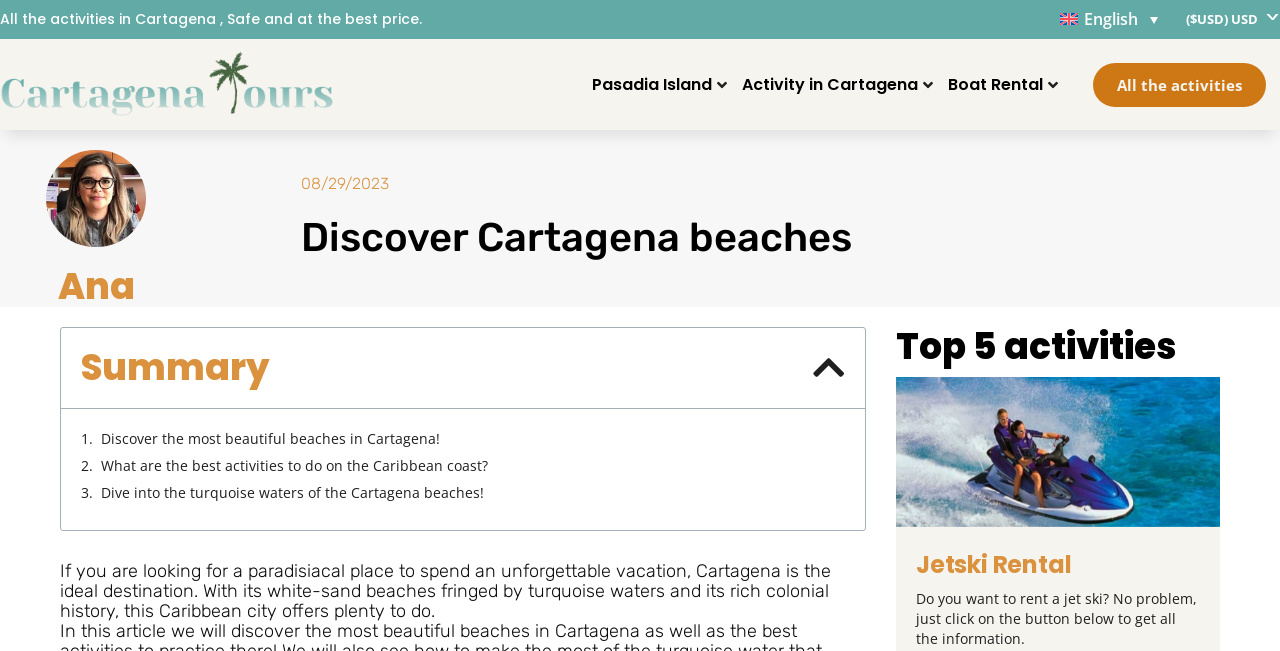What is the purpose of the 'Currency Switcher'?
Answer the question based on the image using a single word or a brief phrase.

To change currency